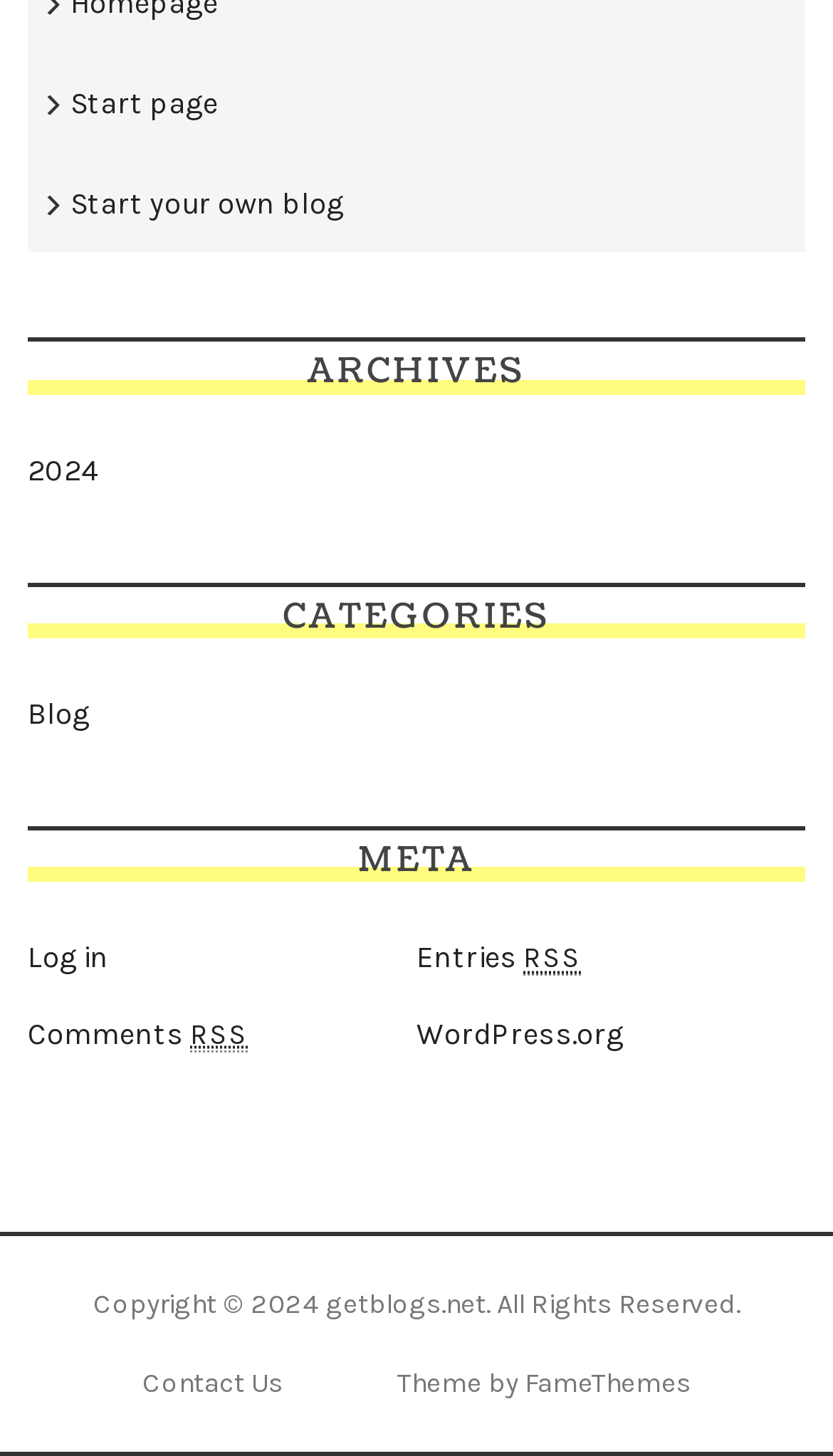Pinpoint the bounding box coordinates of the area that should be clicked to complete the following instruction: "Contact us". The coordinates must be given as four float numbers between 0 and 1, i.e., [left, top, right, bottom].

[0.171, 0.938, 0.34, 0.96]